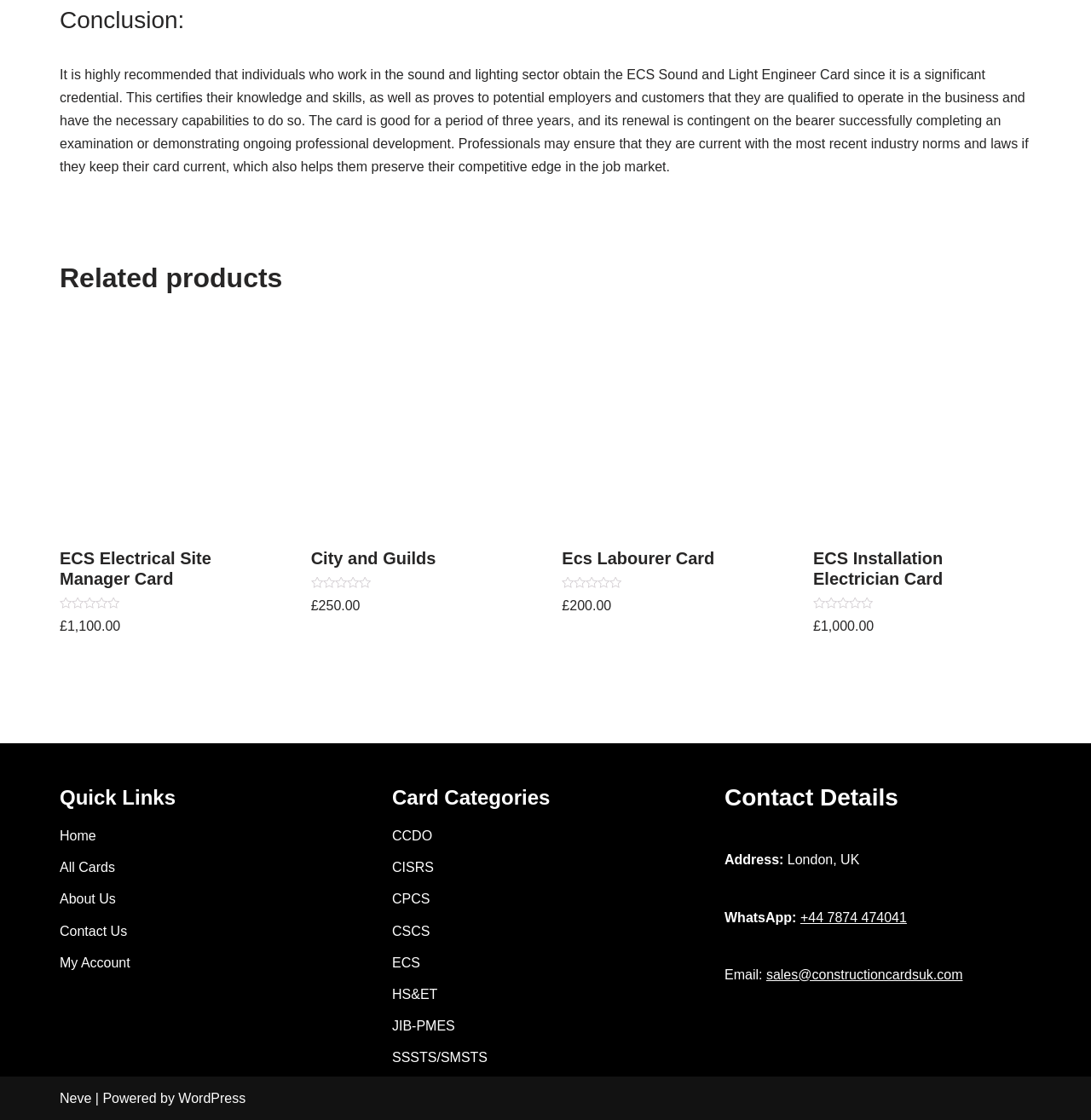Point out the bounding box coordinates of the section to click in order to follow this instruction: "Click on 'Home'".

None